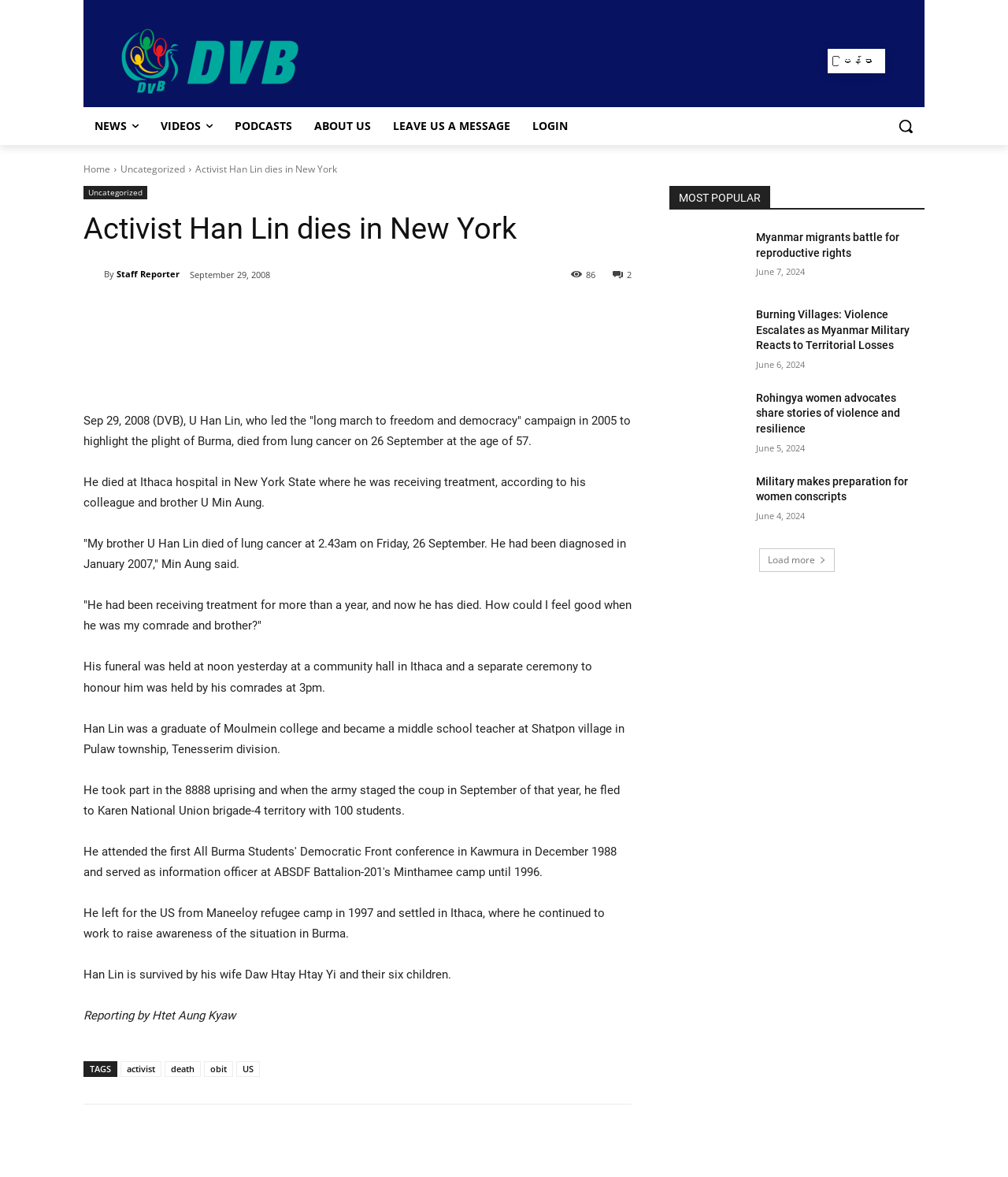How many children did U Han Lin have?
Carefully analyze the image and provide a detailed answer to the question.

The webpage mentions that U Han Lin is survived by his wife Daw Htay Htay Yi and their six children.